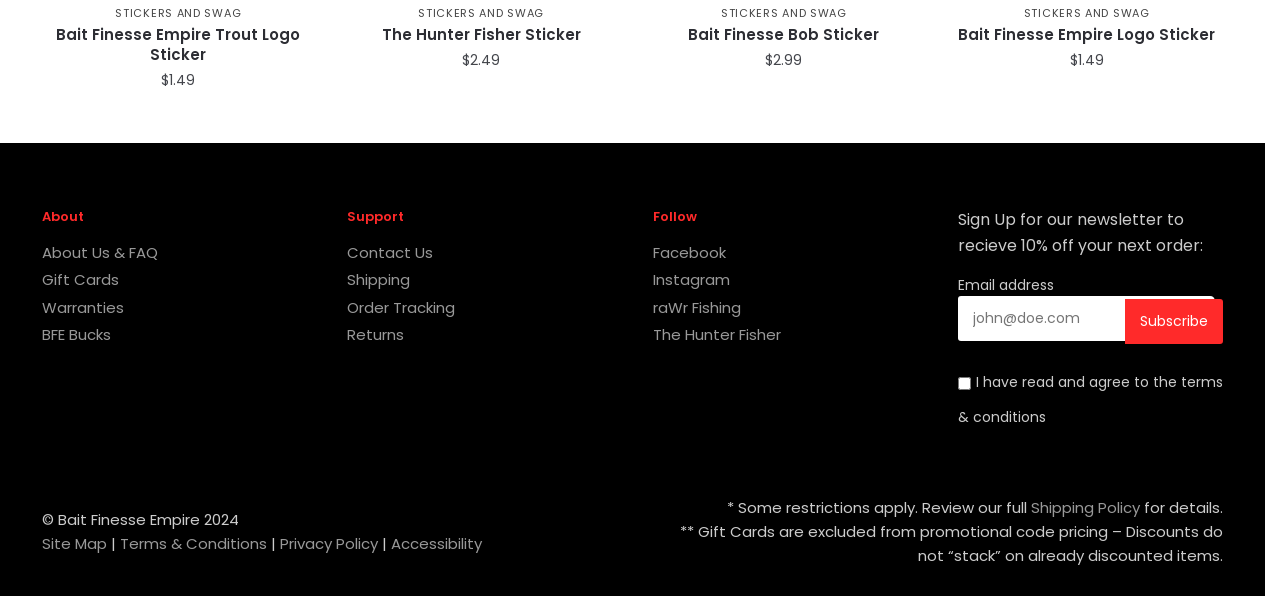What is the price of 'The Hunter Fisher Sticker'?
Use the image to give a comprehensive and detailed response to the question.

I found the price of 'The Hunter Fisher Sticker' by looking at the StaticText elements next to the sticker's name, which shows the price as '$2.49'.